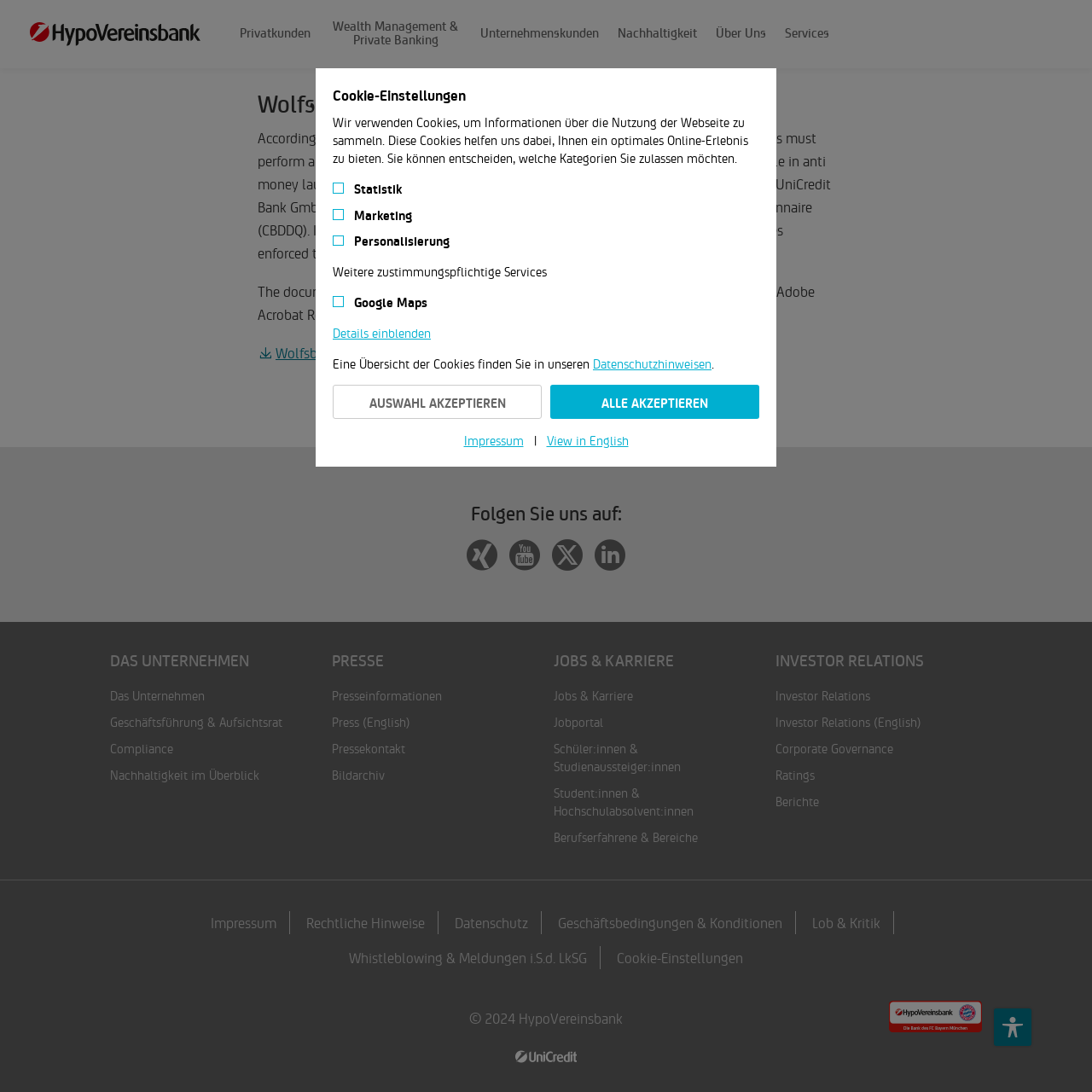What is the name of the bank?
Using the information from the image, give a concise answer in one word or a short phrase.

HypoVereinsbank